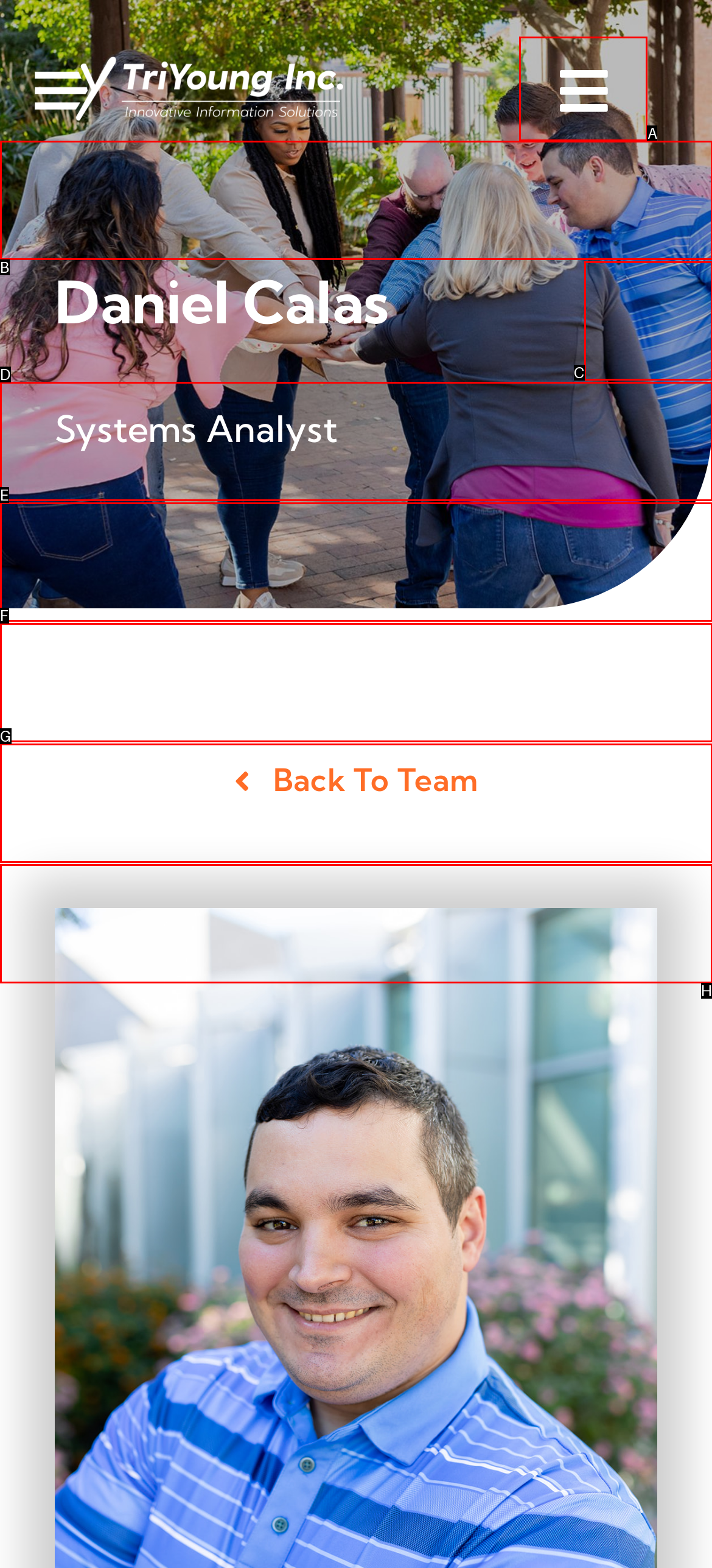Match the following description to the correct HTML element: Toggle Navigation Indicate your choice by providing the letter.

A